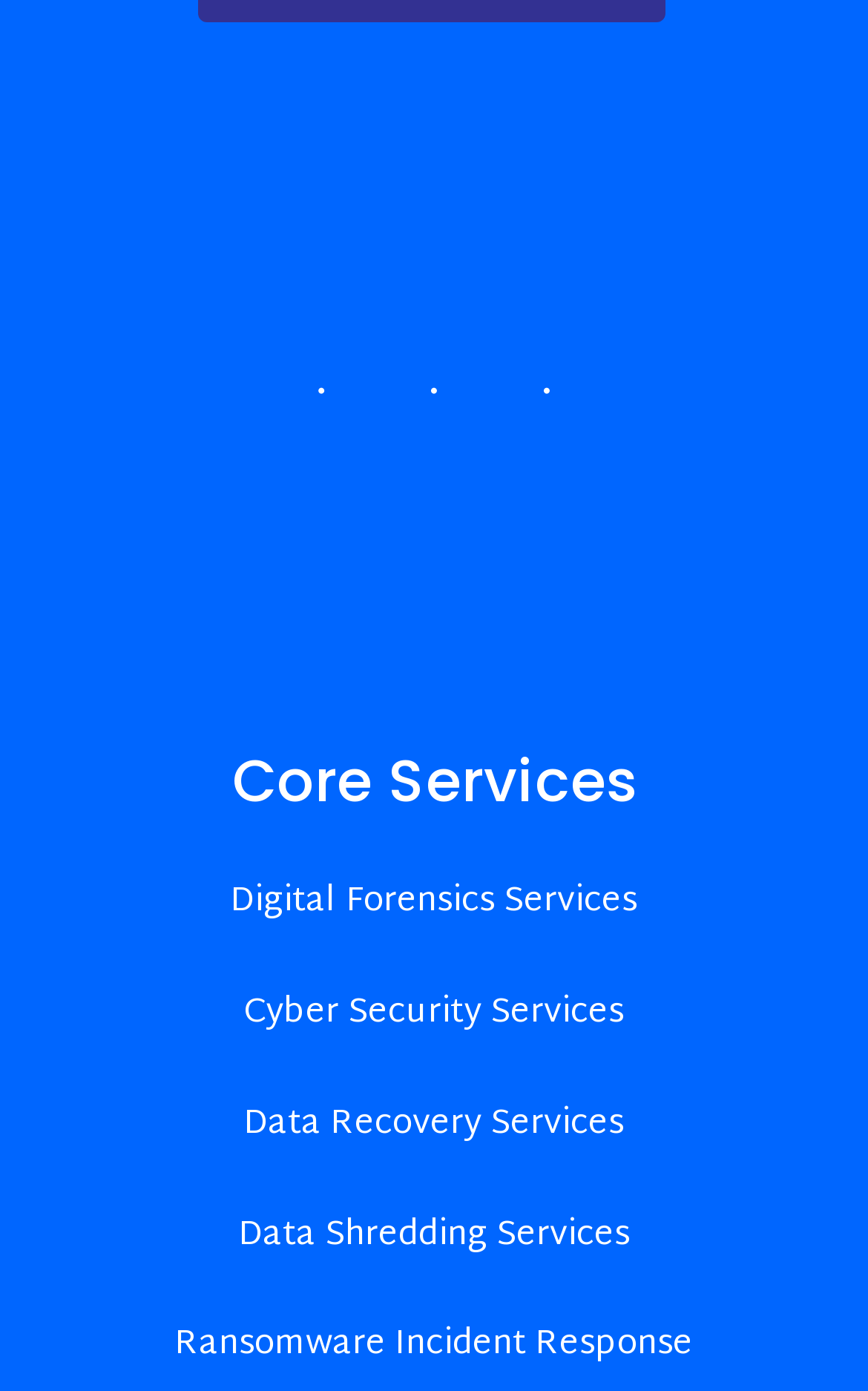What is the last service listed under Core Services?
Look at the image and respond with a one-word or short phrase answer.

Ransomware Incident Response